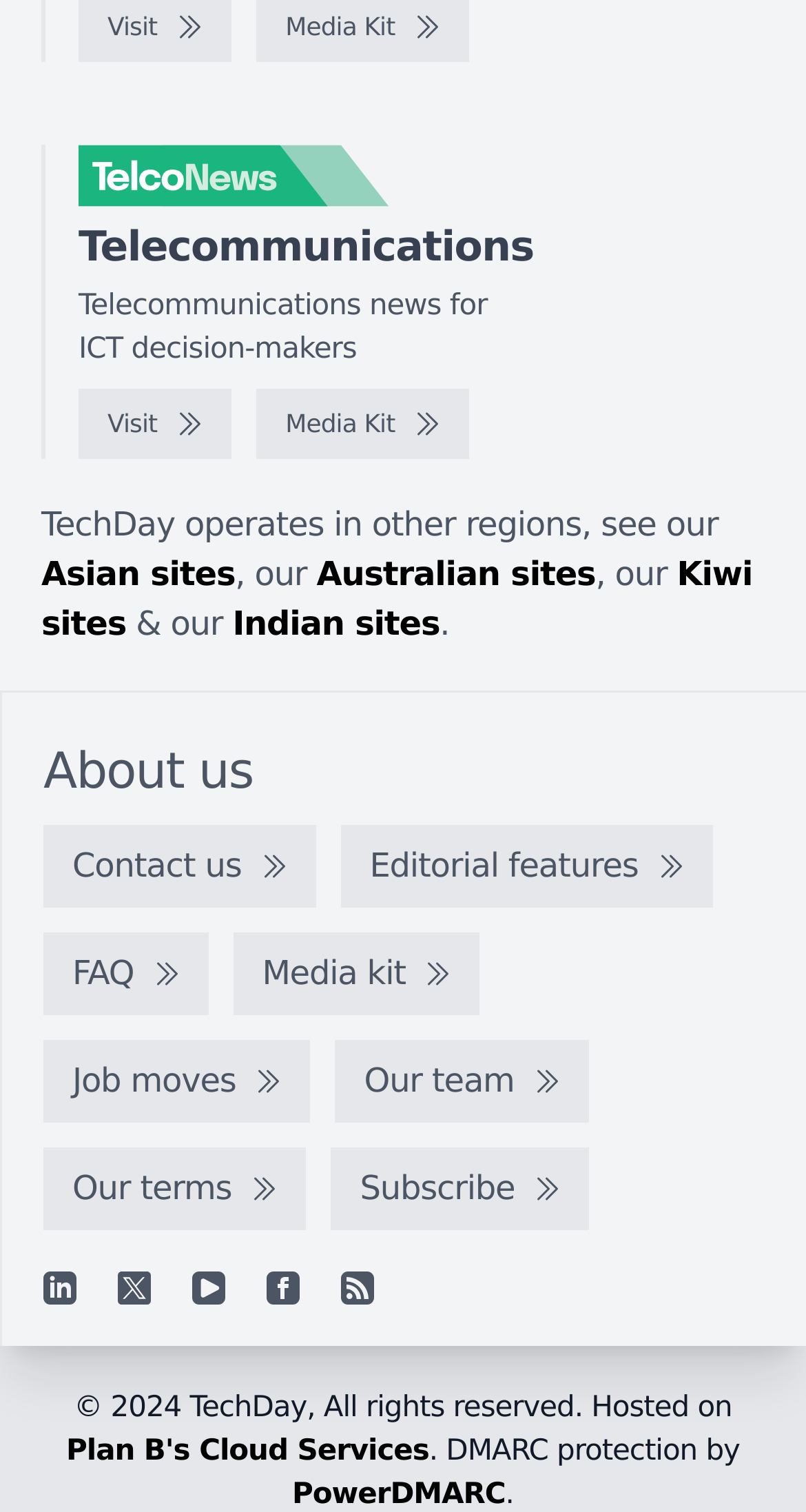Please specify the coordinates of the bounding box for the element that should be clicked to carry out this instruction: "Contact us". The coordinates must be four float numbers between 0 and 1, formatted as [left, top, right, bottom].

[0.054, 0.545, 0.392, 0.6]